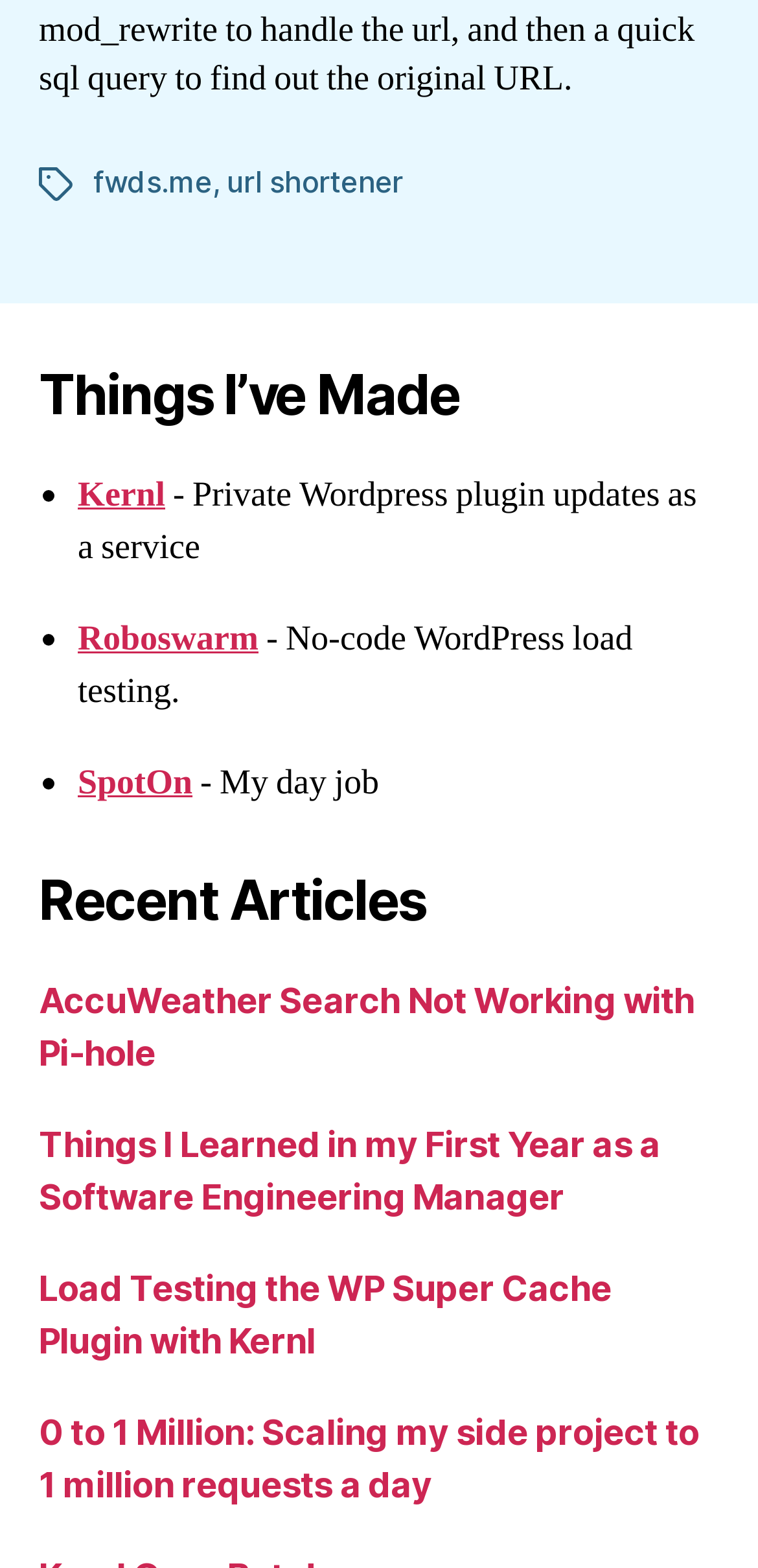Respond to the question below with a concise word or phrase:
What is the topic of the article 'AccuWeather Search Not Working with Pi-hole'?

AccuWeather Search